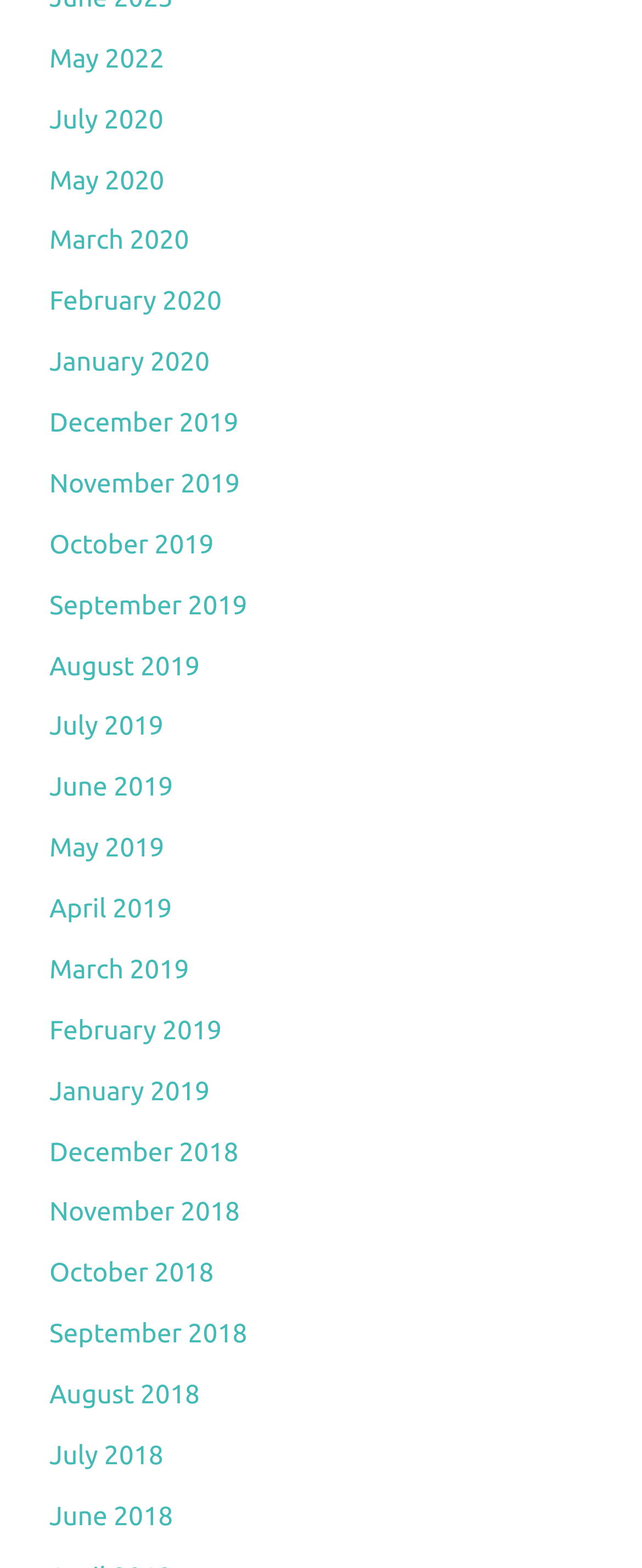Identify the bounding box coordinates of the area that should be clicked in order to complete the given instruction: "view May 2022". The bounding box coordinates should be four float numbers between 0 and 1, i.e., [left, top, right, bottom].

[0.077, 0.028, 0.256, 0.047]